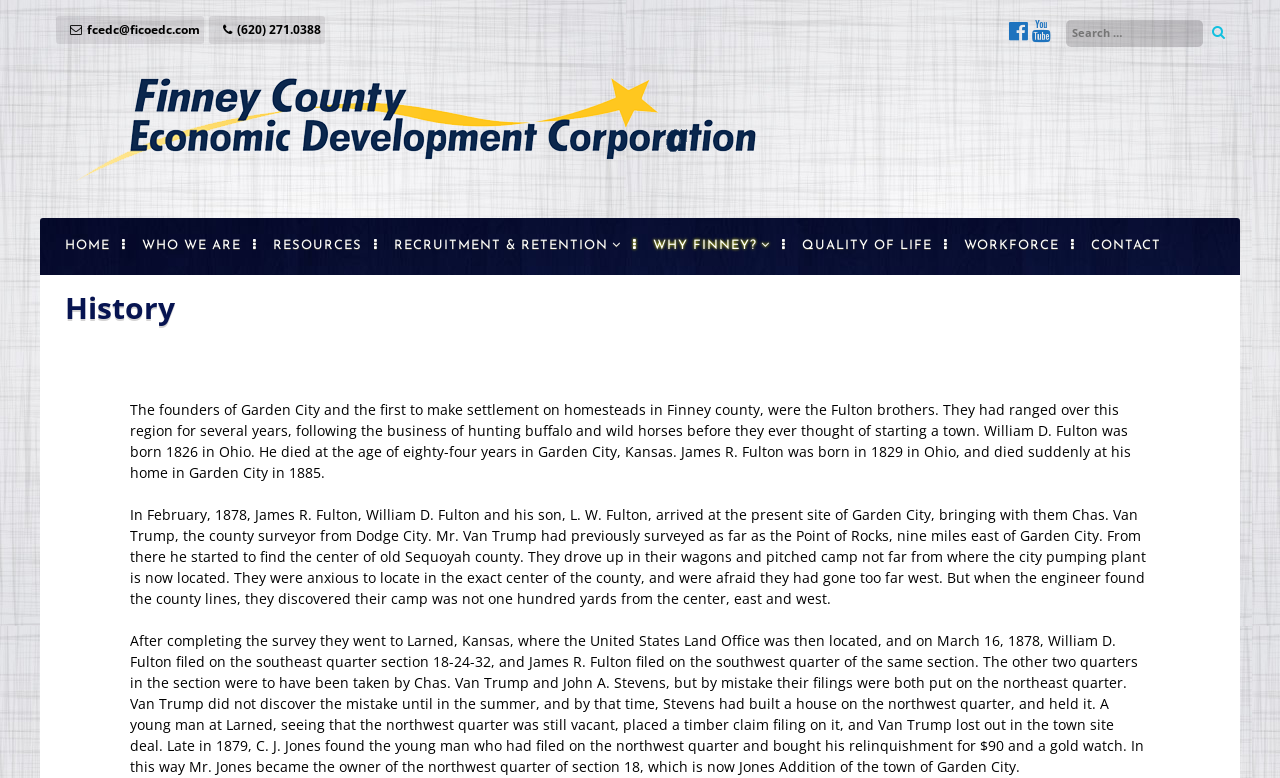Bounding box coordinates are to be given in the format (top-left x, top-left y, bottom-right x, bottom-right y). All values must be floating point numbers between 0 and 1. Provide the bounding box coordinate for the UI element described as: CONTACT

[0.847, 0.293, 0.912, 0.334]